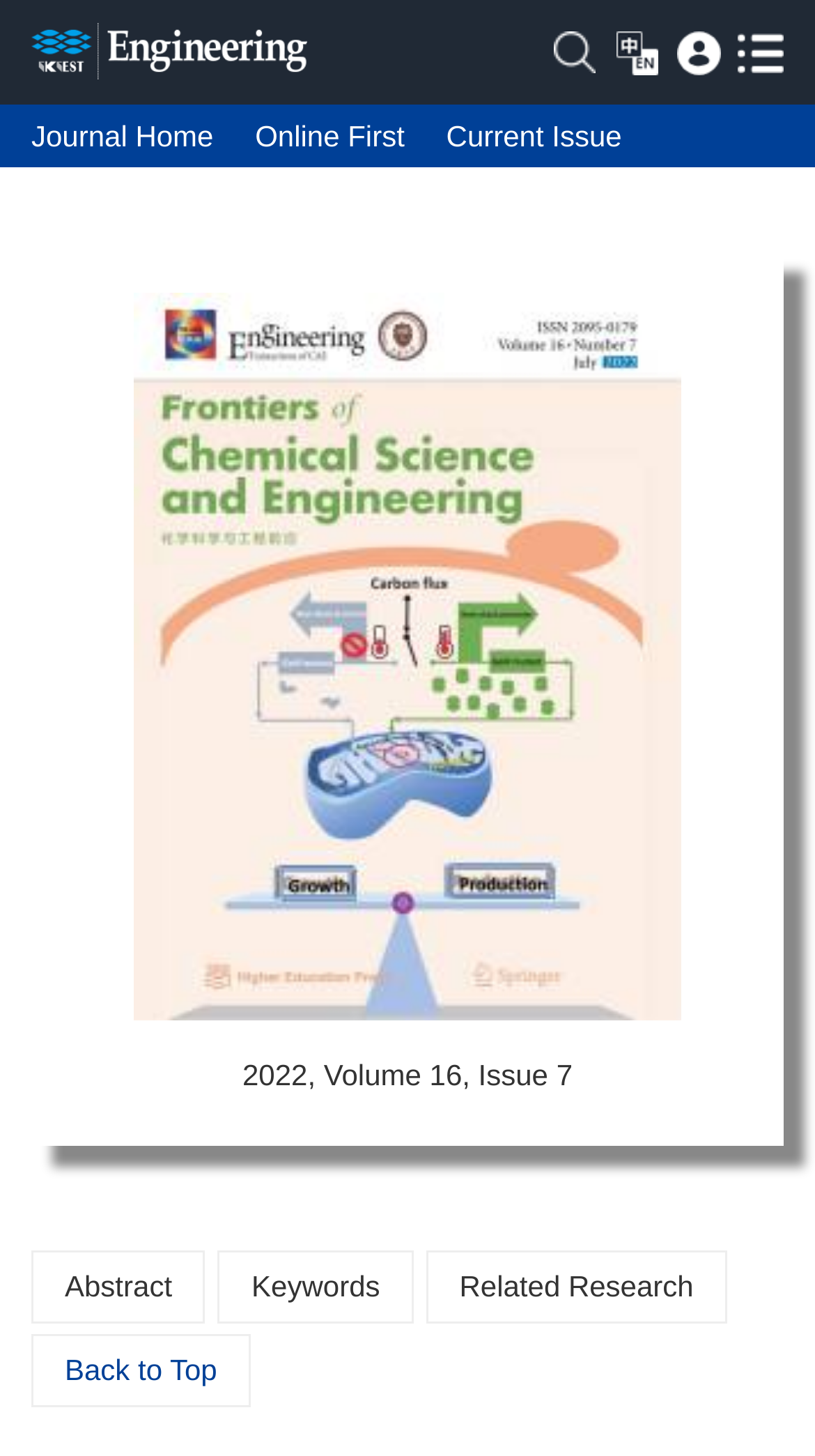What is the current issue volume?
Carefully analyze the image and provide a detailed answer to the question.

I found the answer by looking at the top section of the webpage, where there are links to 'Journal Home', 'Online First', 'Current Issue', and 'Archive'. The 'Current Issue' link is followed by the text '2022, Volume 16, Issue 7', which indicates that the current issue volume is 16.